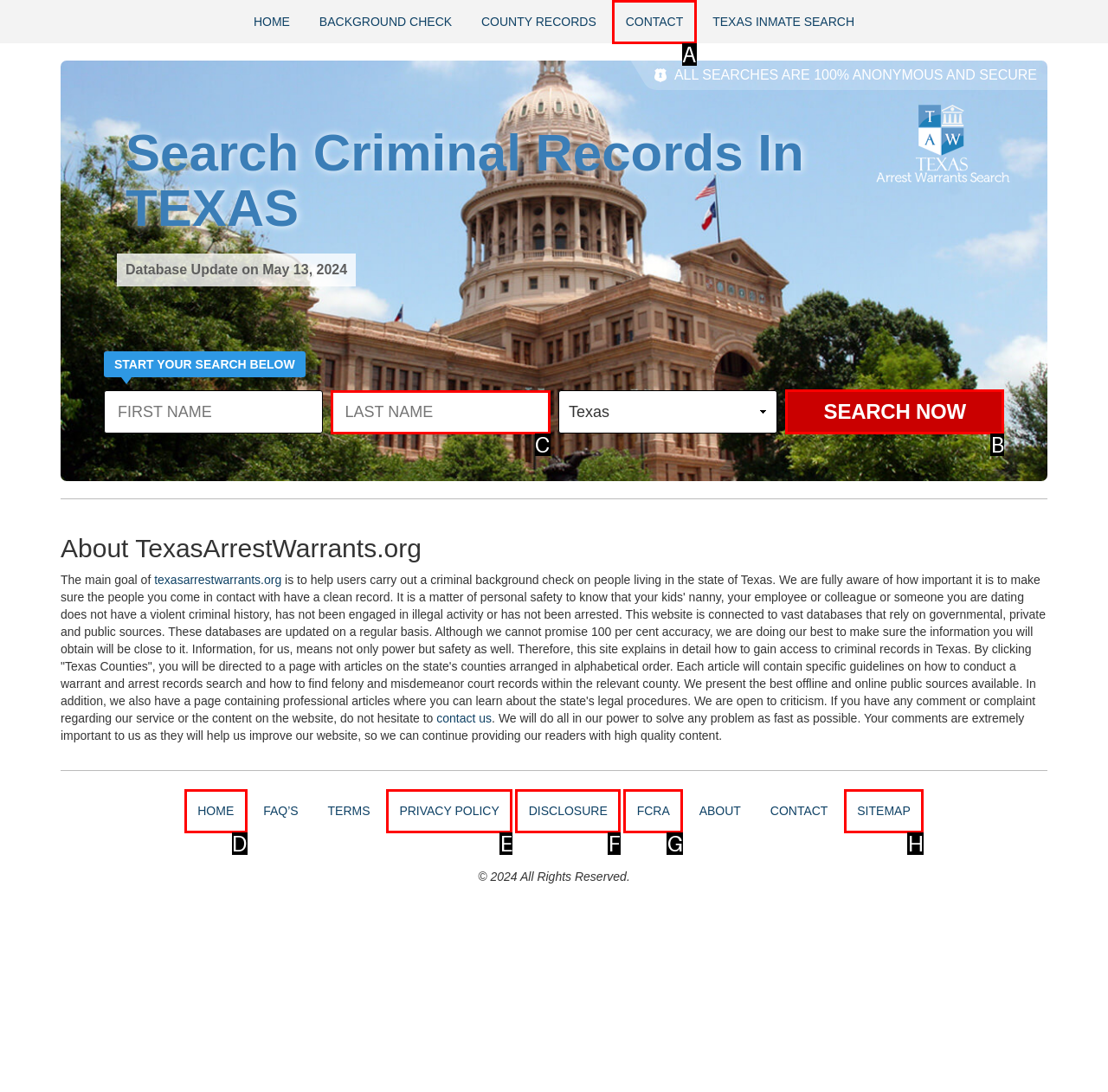Tell me which one HTML element I should click to complete the following task: Search for criminal records Answer with the option's letter from the given choices directly.

B